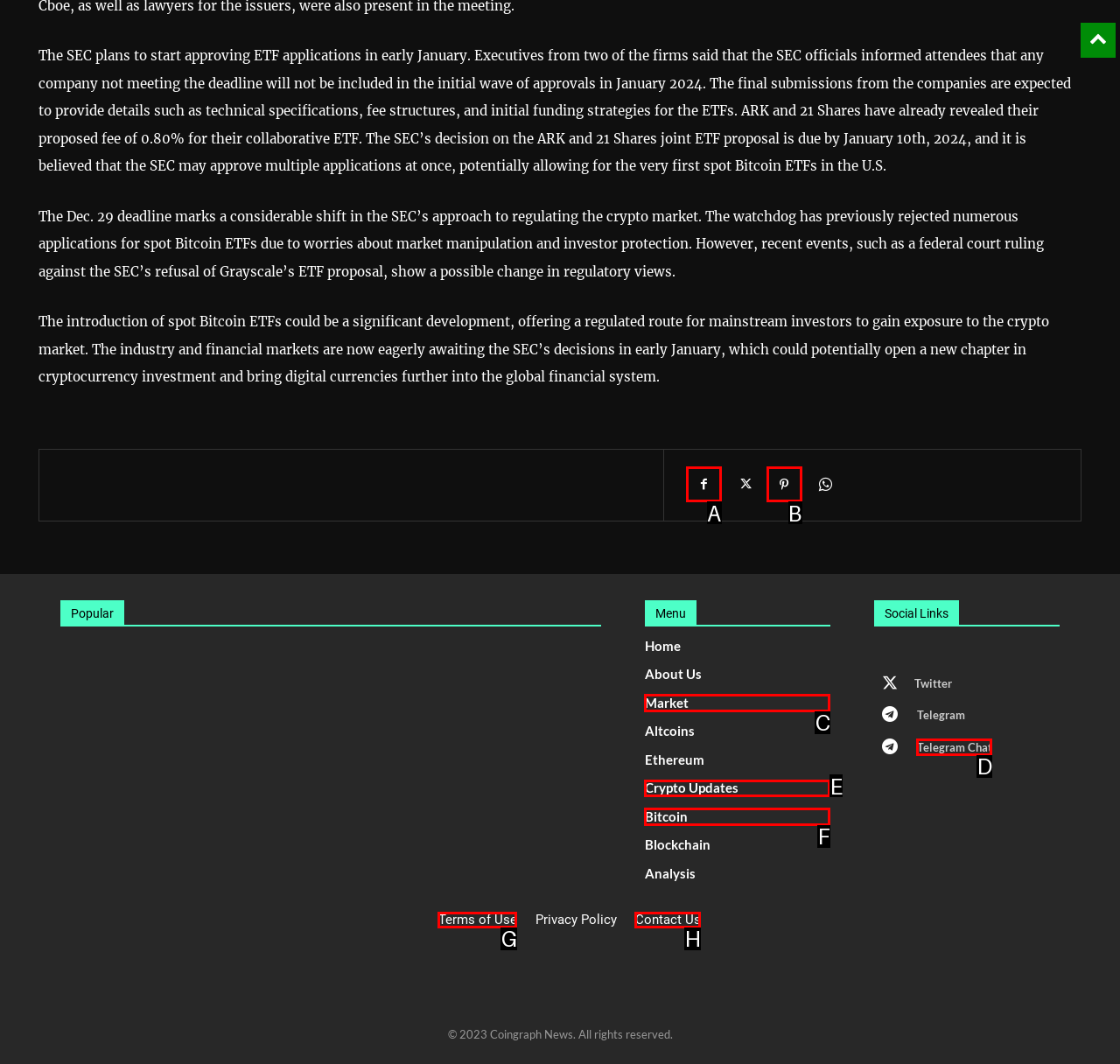Identify the HTML element that matches the description: Contact Us. Provide the letter of the correct option from the choices.

H